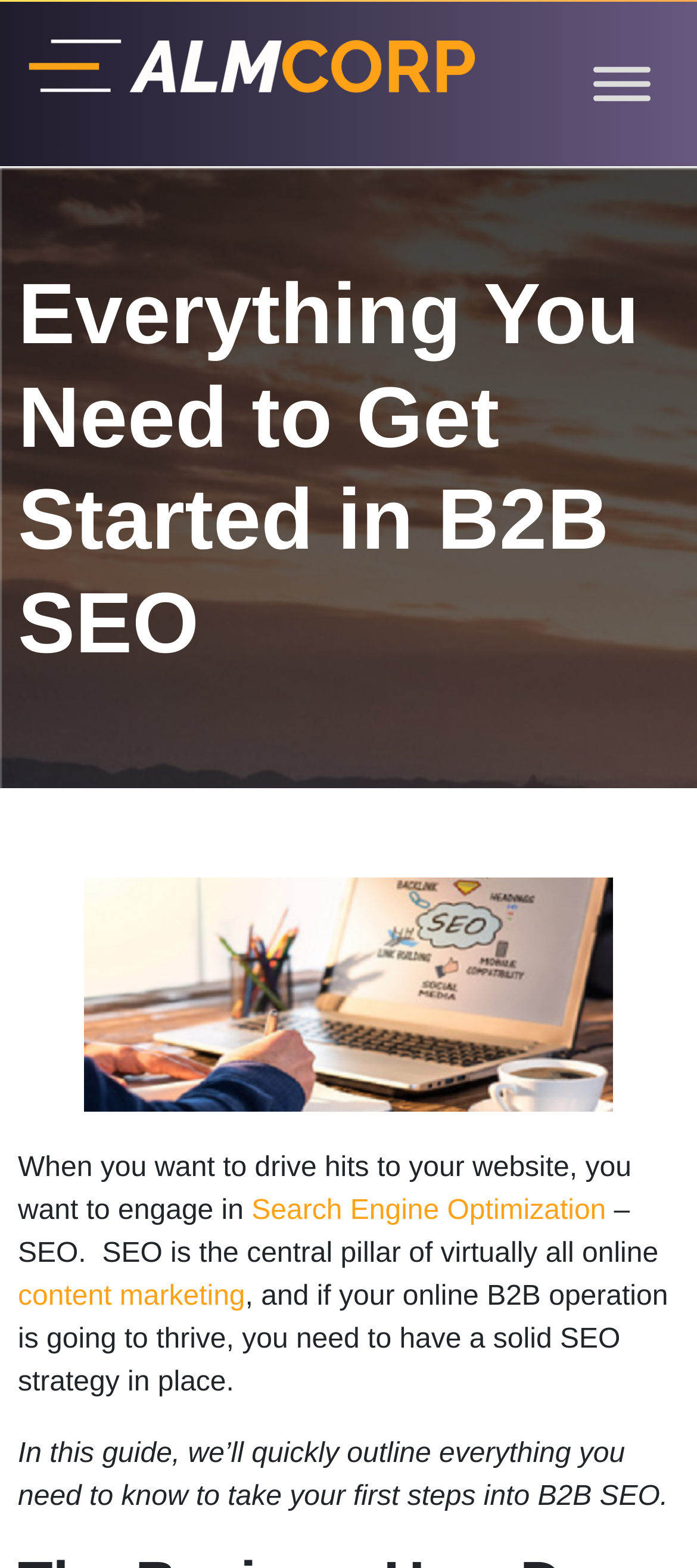Based on the element description "content marketing", predict the bounding box coordinates of the UI element.

[0.026, 0.817, 0.352, 0.837]